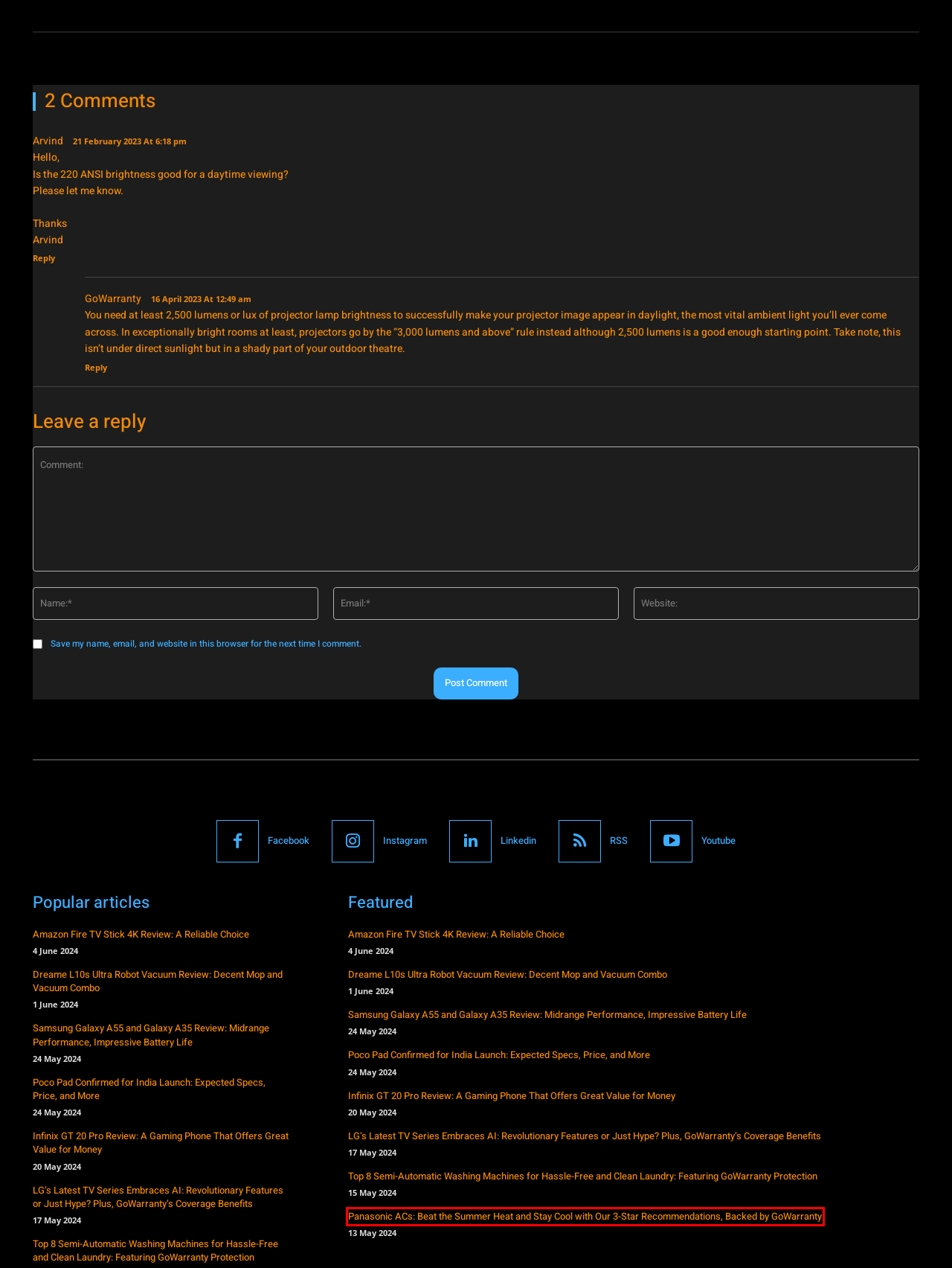You have a screenshot of a webpage with a red bounding box around an element. Choose the best matching webpage description that would appear after clicking the highlighted element. Here are the candidates:
A. Buying guide Archives - GoWarranty Tech
B. Top 8 Semi-Automatic Washing Machines for Hassle-Free.
C. Kindle e-Reader Archives - GoWarranty Tech
D. Scanners & Printers Archives - GoWarranty Tech
E. Microwave Oven Archives - GoWarranty Tech
F. Panasonic ACs: Beat the Summer Heat and Stay Cool
G. Fitness Trackers Archives - GoWarranty Tech
H. NexiGo PJ20: Designed for low-cost home entertainment

F